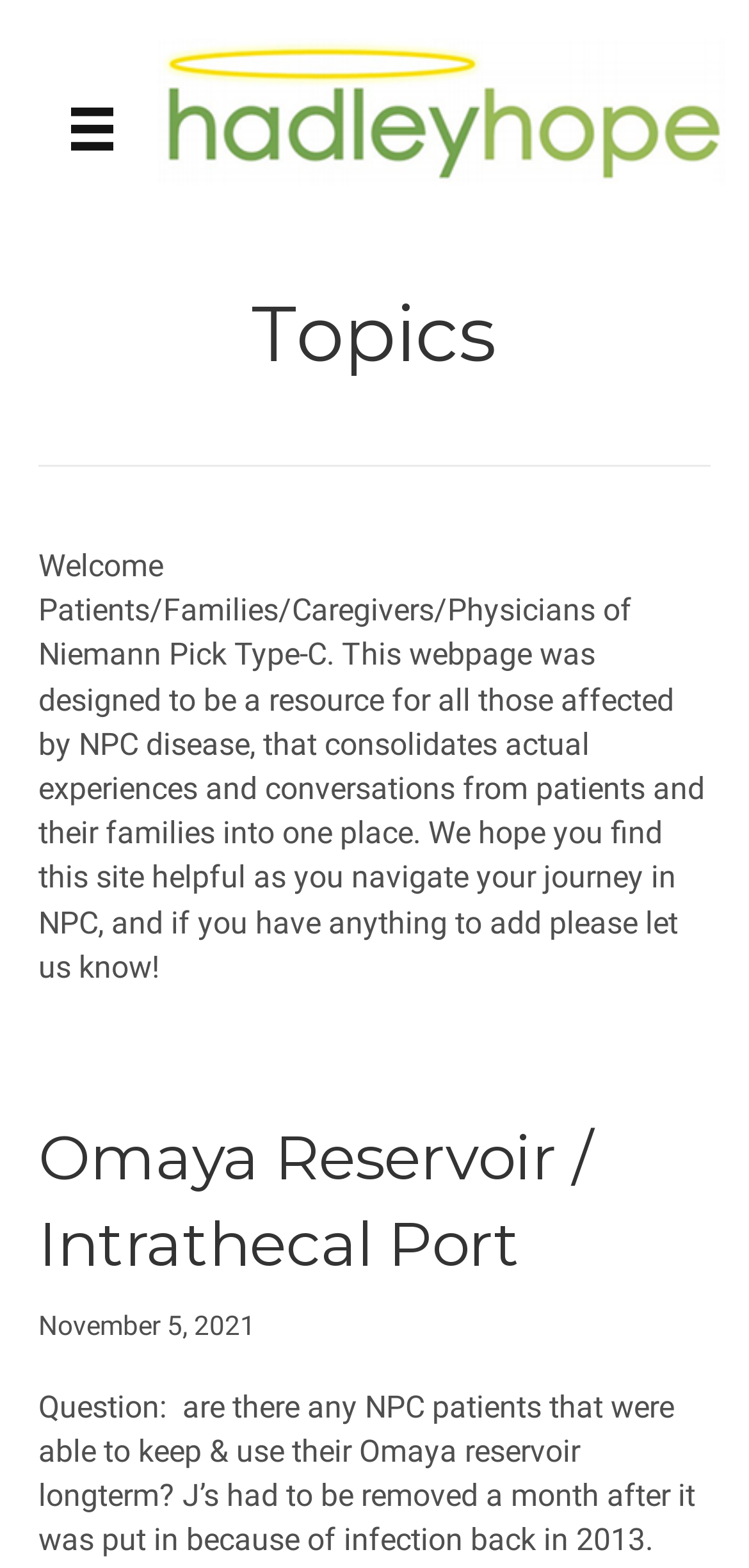Please study the image and answer the question comprehensively:
What is the purpose of this webpage?

Based on the static text, this webpage is designed to be a resource for patients, families, caregivers, and physicians affected by Niemann Pick Type-C disease, consolidating actual experiences and conversations into one place.